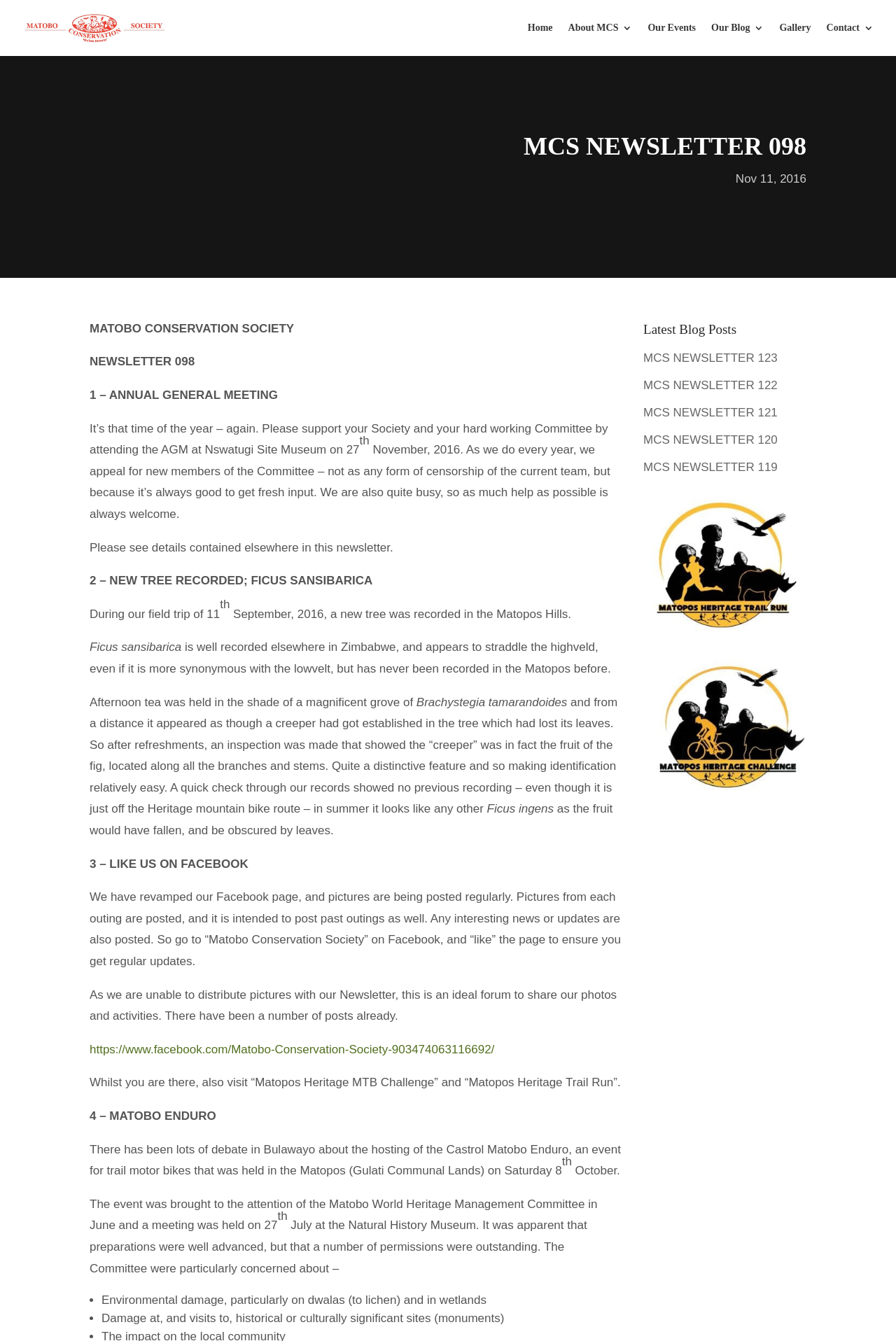What is the name of the organization?
Could you answer the question in a detailed manner, providing as much information as possible?

The name of the organization can be found in the StaticText element with the text 'MATOBO CONSERVATION SOCIETY' at coordinates [0.1, 0.24, 0.328, 0.25].